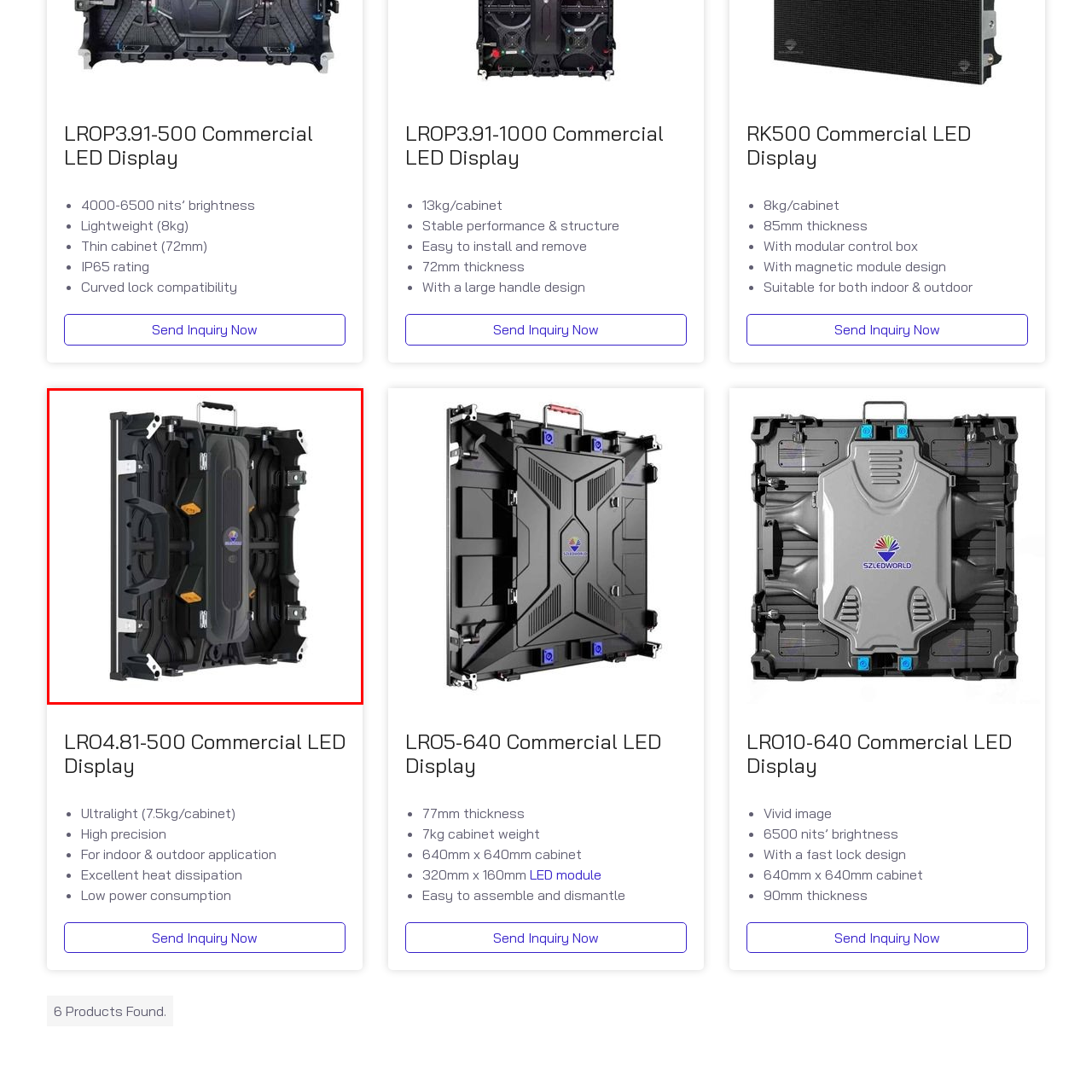What is the peak brightness of the LED display cabinet?
Please analyze the image within the red bounding box and respond with a detailed answer to the question.

The caption highlights the display cabinet's ability to deliver vibrant images, with a peak brightness ranging from 4000 to 6500 nits, making it suitable for various environments and applications.